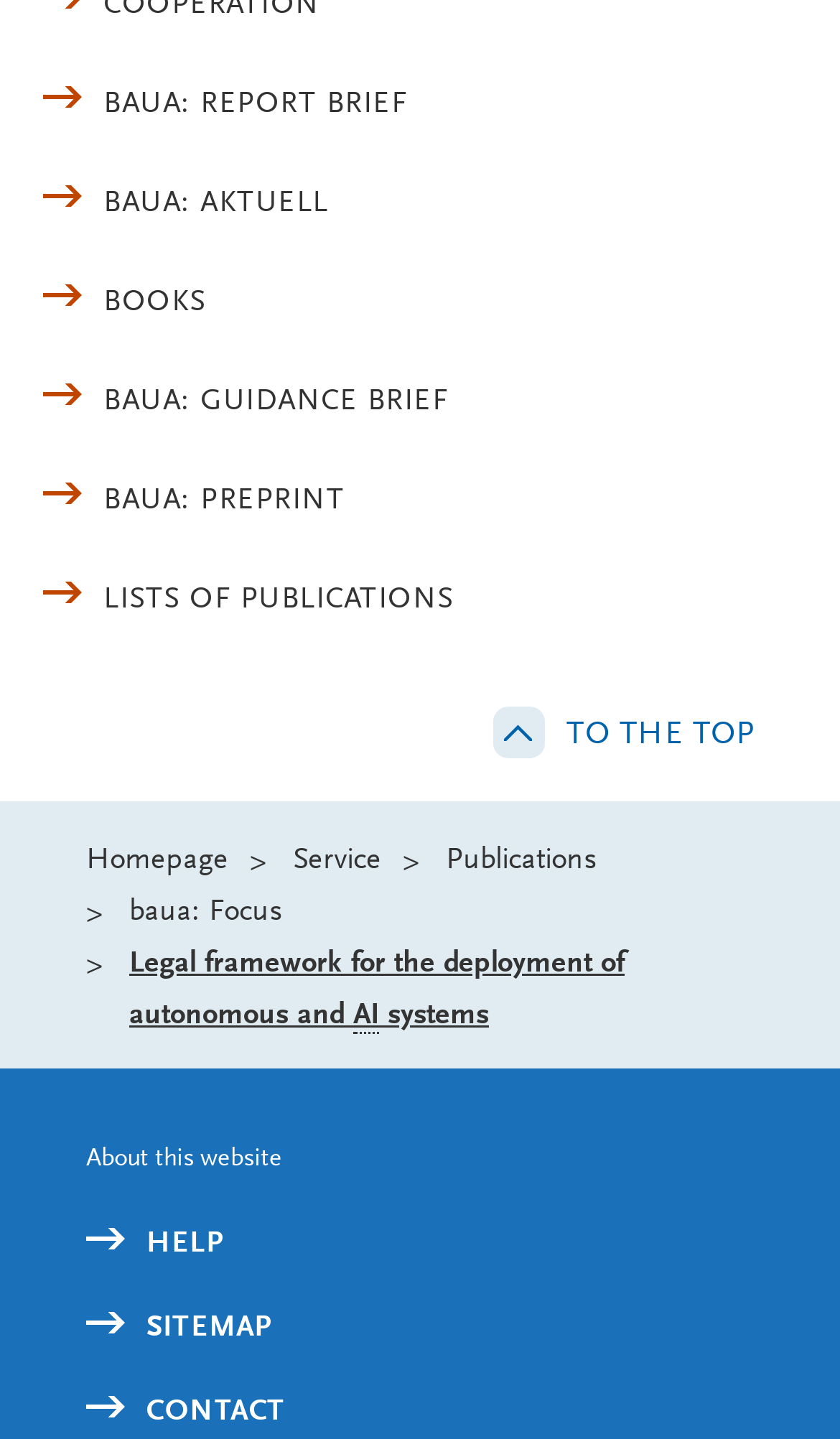What is the abbreviation for 'Artificial Intelligence'?
Make sure to answer the question with a detailed and comprehensive explanation.

I found the abbreviation 'AI' for 'Artificial Intelligence' in the 'Legal framework for the deployment of autonomous and AI systems' link.